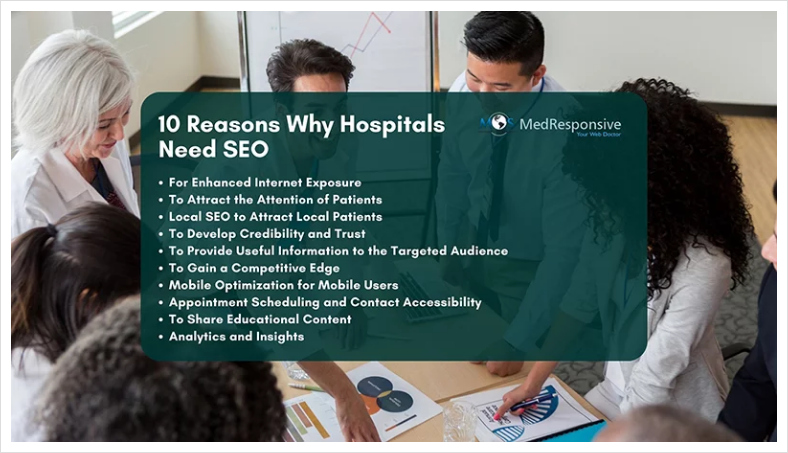Describe every detail you can see in the image.

The image titled "10 Reasons Why Hospitals Need SEO" provides a visually engaging overview of the essential benefits of implementing search engine optimization strategies for healthcare institutions. In the foreground, a diverse group of healthcare professionals gathers around a table filled with marketing materials and data charts, signifying collaboration and strategic planning.

The text overlay highlights the ten key reasons why SEO is crucial for hospitals, including:

1. **Enhanced Internet Exposure** – Improving online visibility to attract more potential patients.
2. **To Attract the Attention of Patients** – Crafting an online presence that resonates with users.
3. **Local SEO to Attract Local Patients** – Focusing on geographical targeting to reach community members.
4. **To Develop Credibility and Trust** – Establishing authority within the healthcare field.
5. **To Provide Useful Information to the Targeted Audience** – Ensuring that the content meets the needs of patients.
6. **To Gain a Competitive Edge** – Staying ahead of competing healthcare providers.
7. **Mobile Optimization for Mobile Users** – Adapting online content for mobile access.
8. **Appointment Scheduling and Contact Accessibility** – Simplifying the process for patients to connect and book services.
9. **To Share Educational Content** – Offering valuable information to empower patients.
10. **Analytics and Insights** – Utilizing data to measure effectiveness and improve strategies.

The branding of "MedResponsive" is prominently displayed, reinforcing the company's role as a trusted web doctor specializing in healthcare marketing solutions. Overall, the image conveys the importance of SEO in enhancing patient engagement and hospital performance.